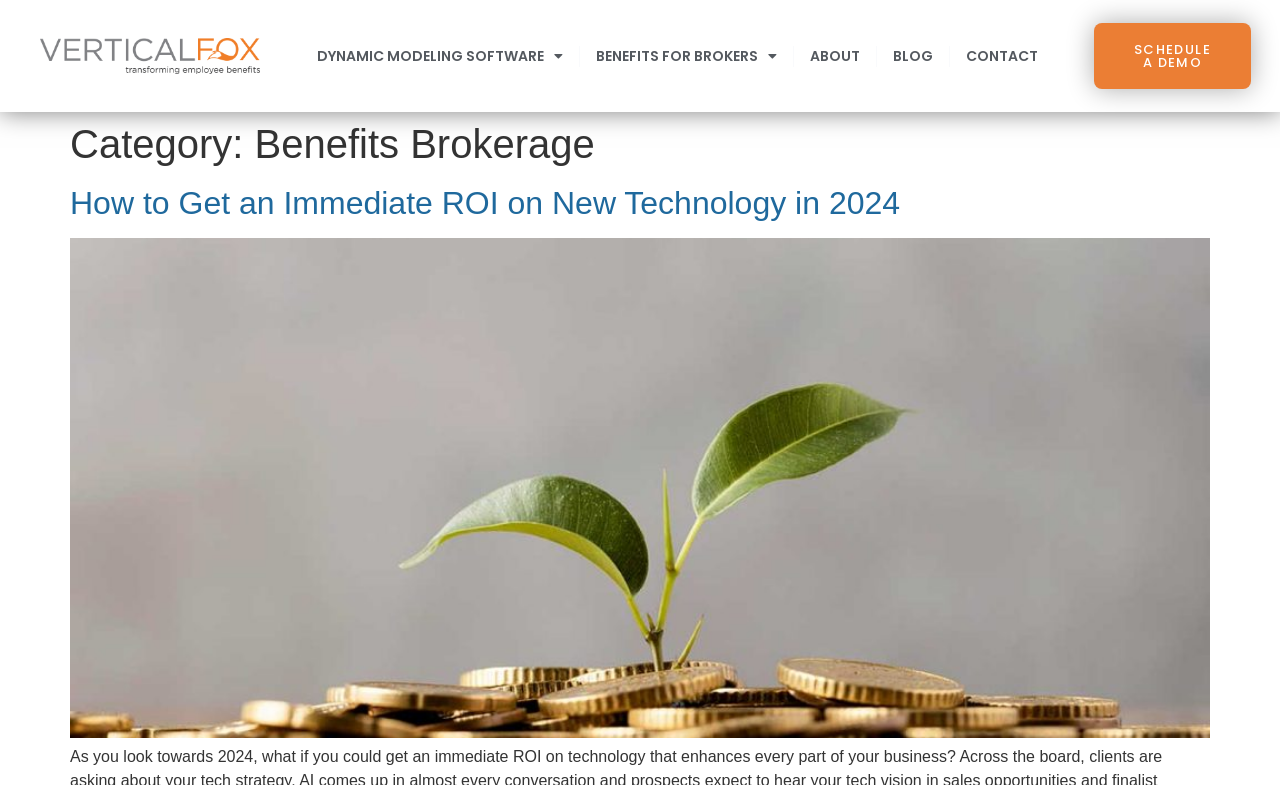How many main navigation links are there?
Please give a detailed and elaborate explanation in response to the question.

I counted the number of link elements in the top navigation section of the webpage, which are 'DYNAMIC MODELING SOFTWARE', 'ABOUT', 'BLOG', and 'CONTACT'.